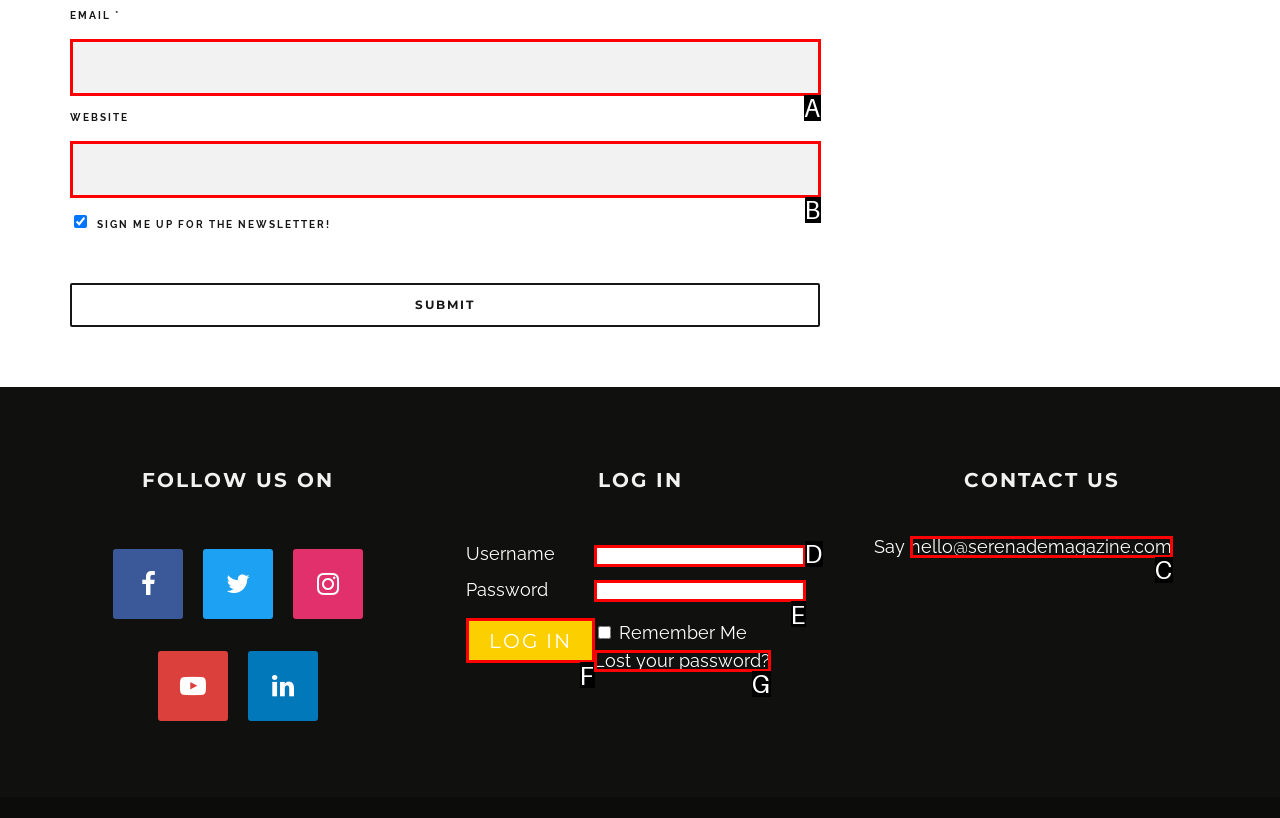Identify which option matches the following description: name="wp-submit" value="Log In"
Answer by giving the letter of the correct option directly.

F